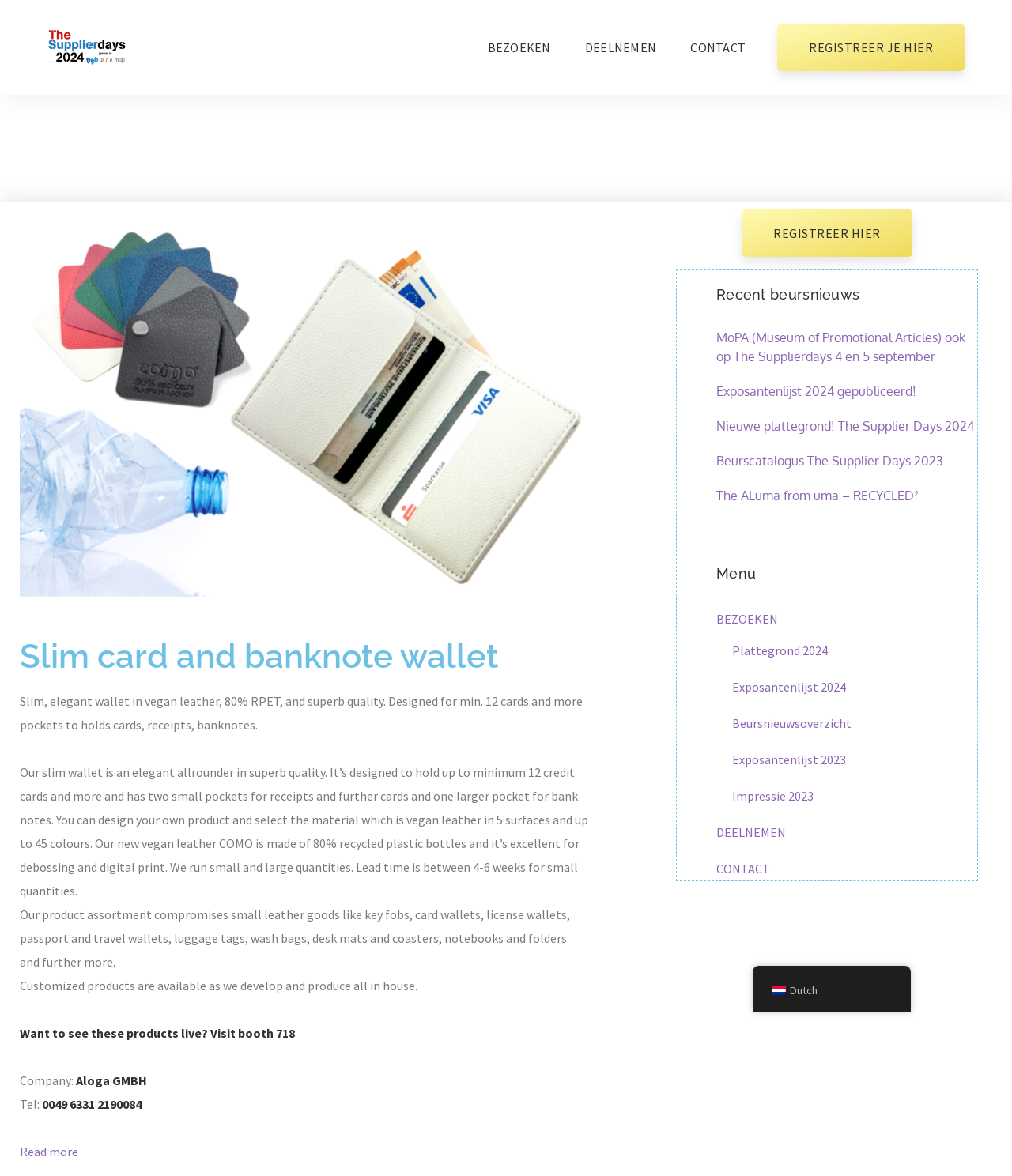Locate the UI element that matches the description REGISTREER JE HIER in the webpage screenshot. Return the bounding box coordinates in the format (top-left x, top-left y, bottom-right x, bottom-right y), with values ranging from 0 to 1.

[0.768, 0.02, 0.953, 0.06]